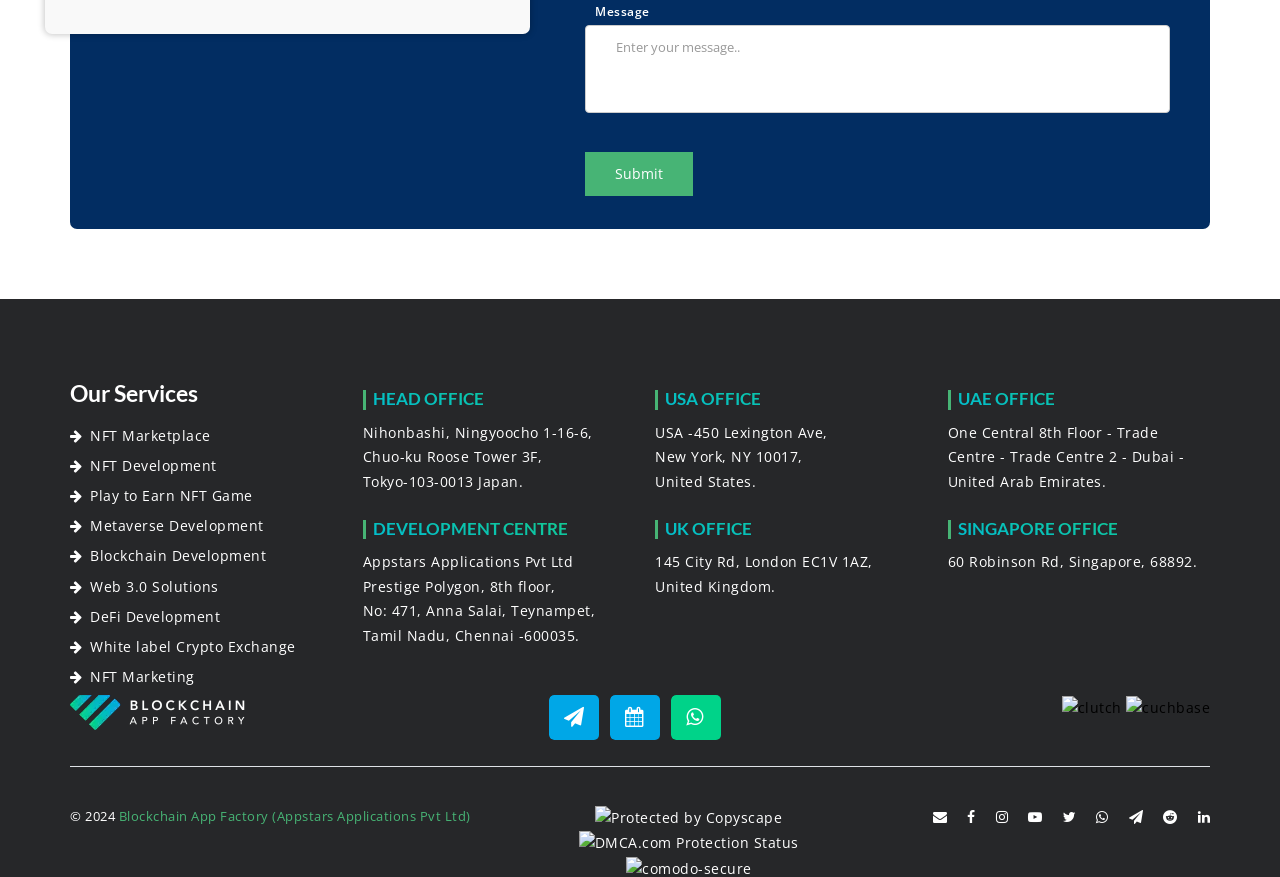What is the purpose of the textbox with the label 'Enter your message..'
Observe the image and answer the question with a one-word or short phrase response.

To send a message